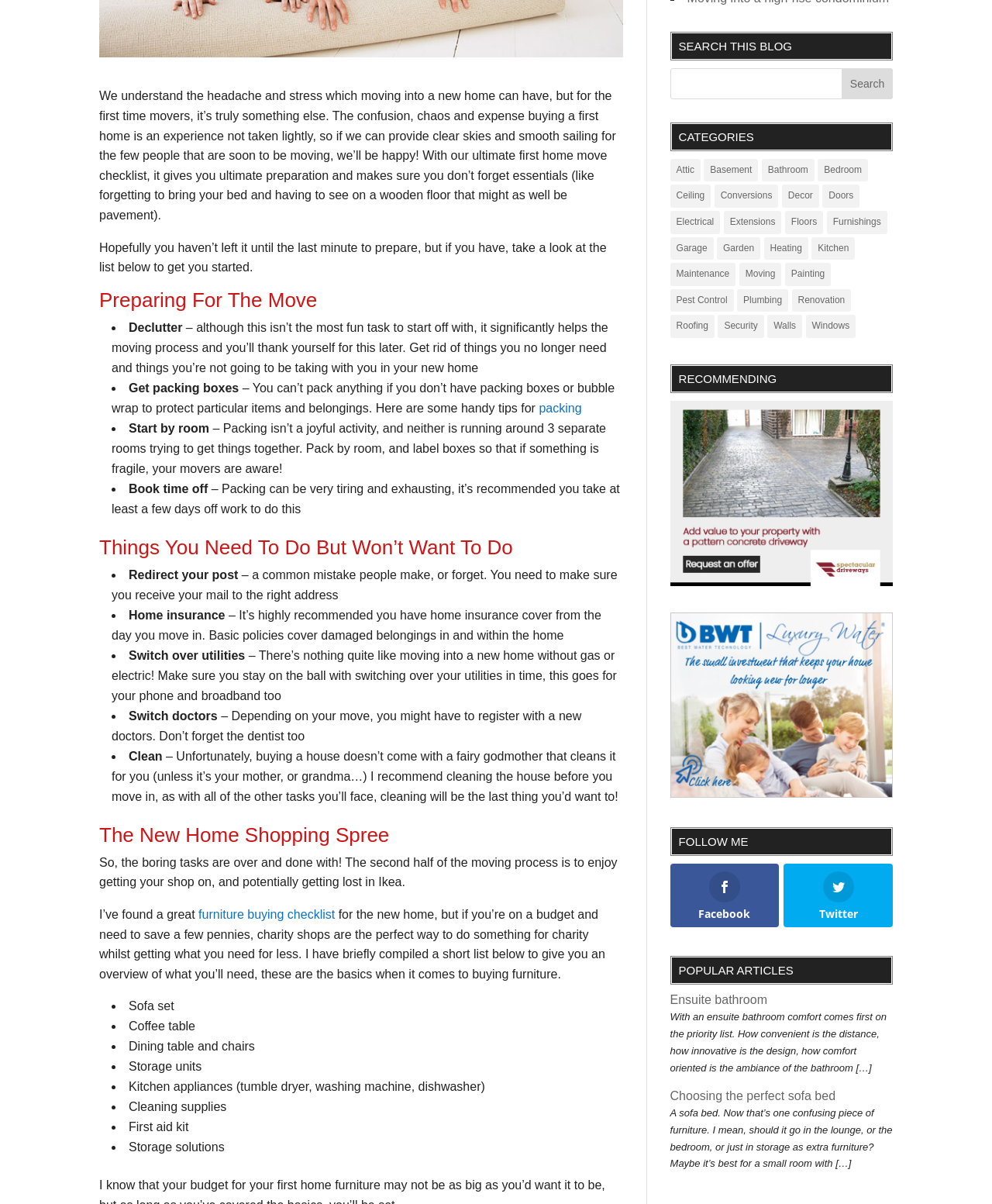Given the description of the UI element: "PAYMENT", predict the bounding box coordinates in the form of [left, top, right, bottom], with each value being a float between 0 and 1.

None